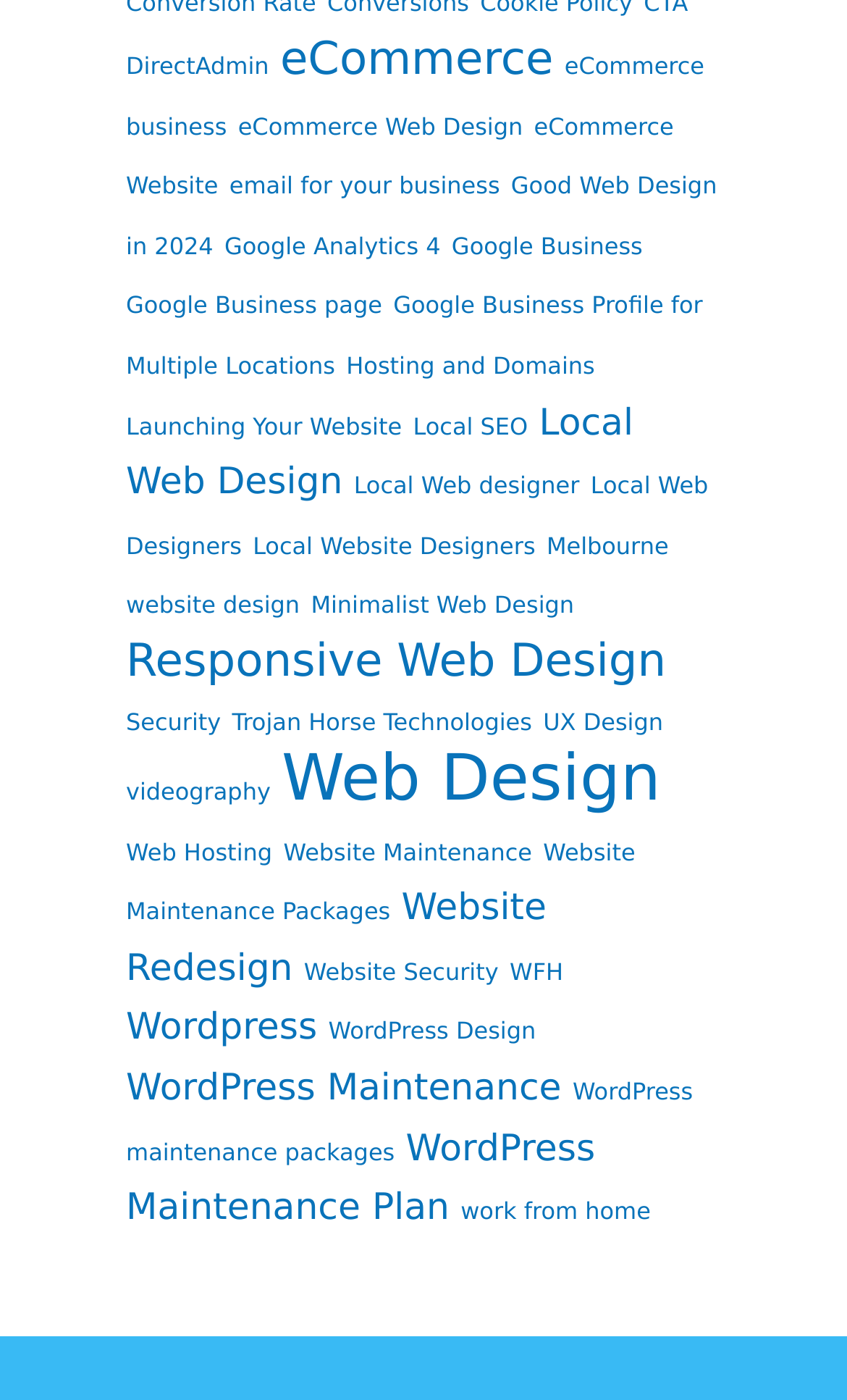Provide a short answer to the following question with just one word or phrase: What is the focus of the link 'Local Web Design'?

Local Web Design